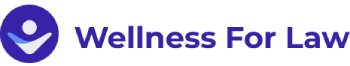Describe the image thoroughly, including all noticeable details.

The image displays the logo of "Wellness For Law," a resource focused on legal rights and wellness issues within the legal profession. The logo features a stylized figure in a calming blue and white color palette, symbolizing support and health. The name "Wellness For Law" is presented in a bold, modern typeface in deep purple, conveying a sense of professionalism and trust. This logo likely represents the organization's mission to provide guidance on maintaining wellness and understanding legal rights, particularly in contexts such as medical emergencies and traffic violations.